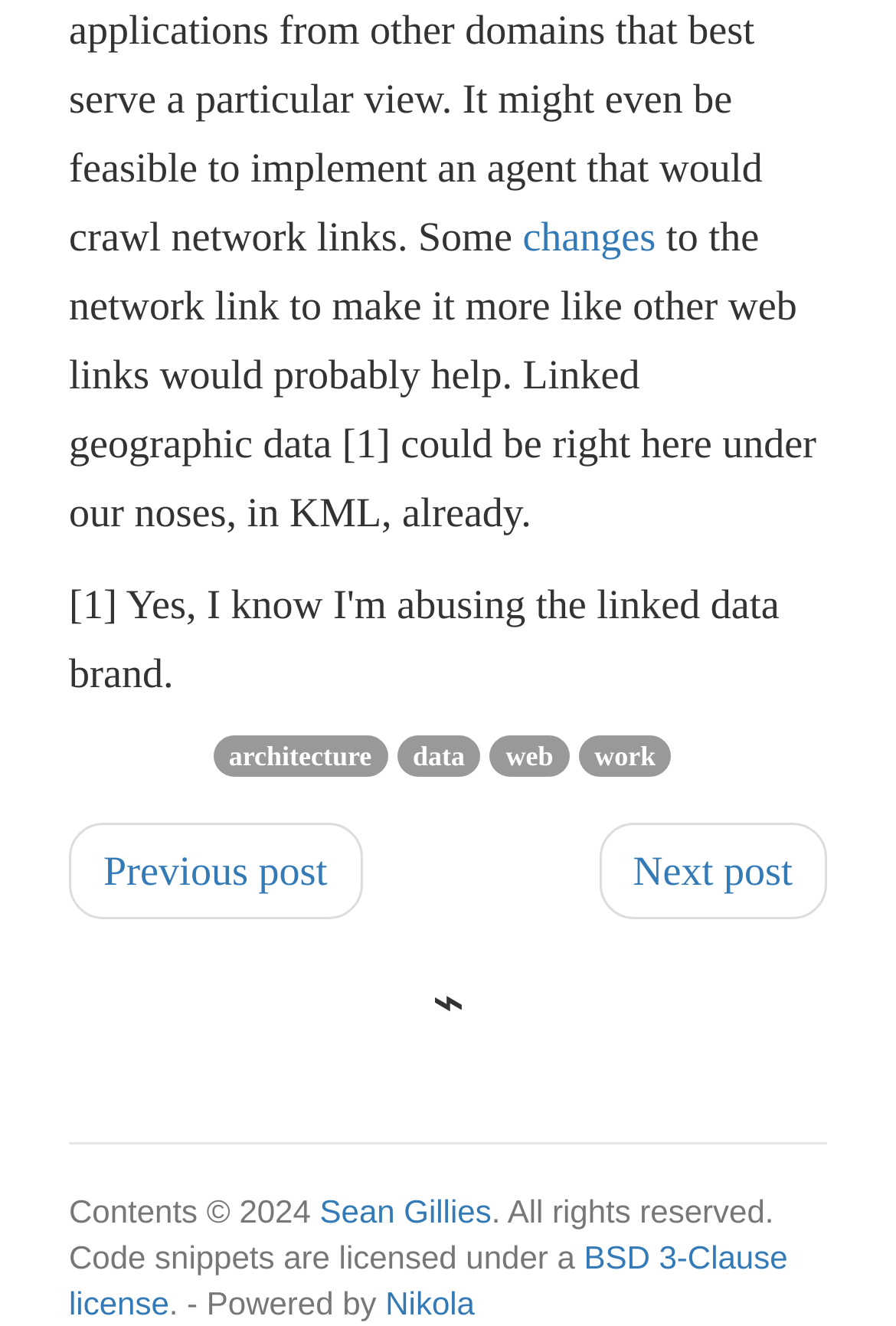How many navigation links are in the footer?
Please provide a single word or phrase as your answer based on the image.

2